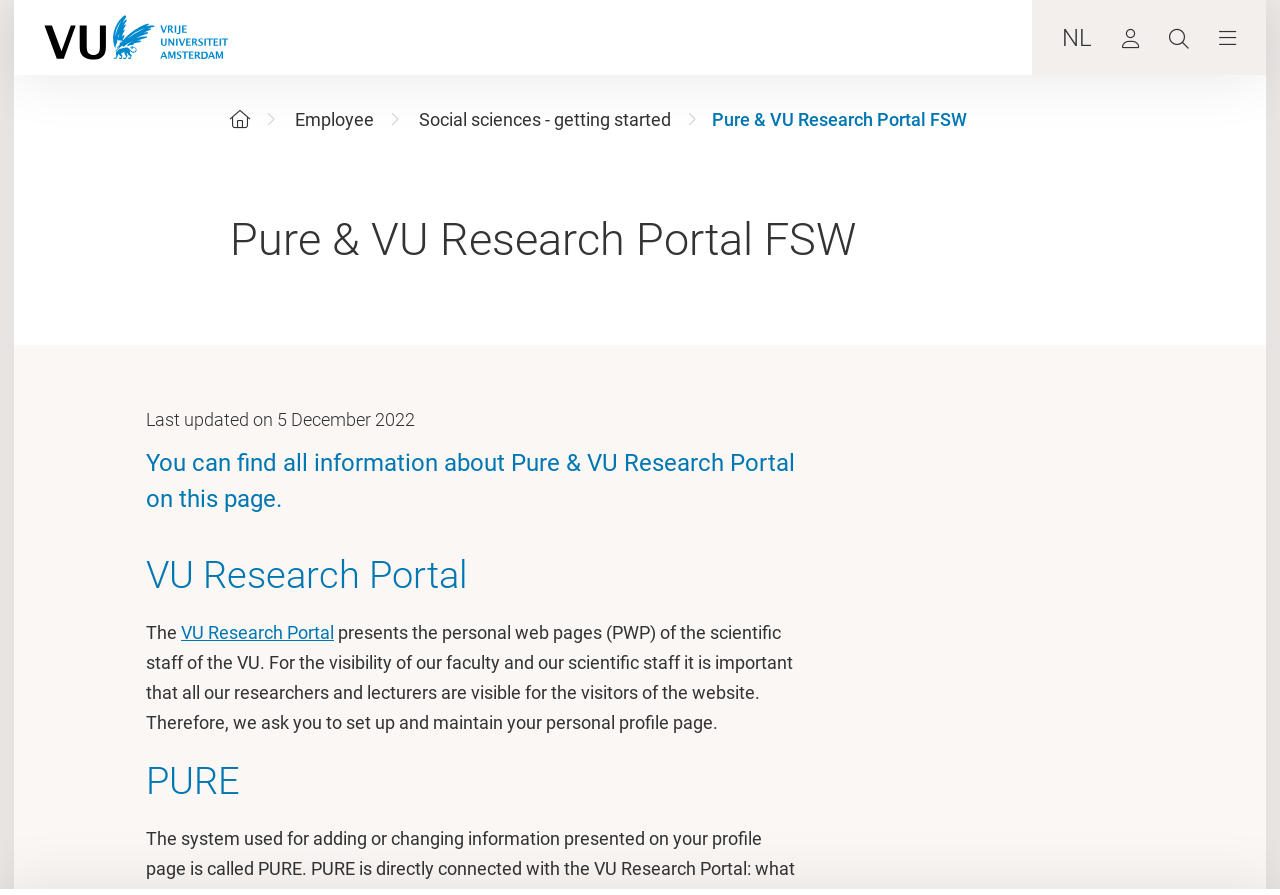What is the name of the research portal?
Provide a detailed answer to the question, using the image to inform your response.

The name of the research portal can be found in the middle of the webpage, where it is written as 'PURE' in a heading.